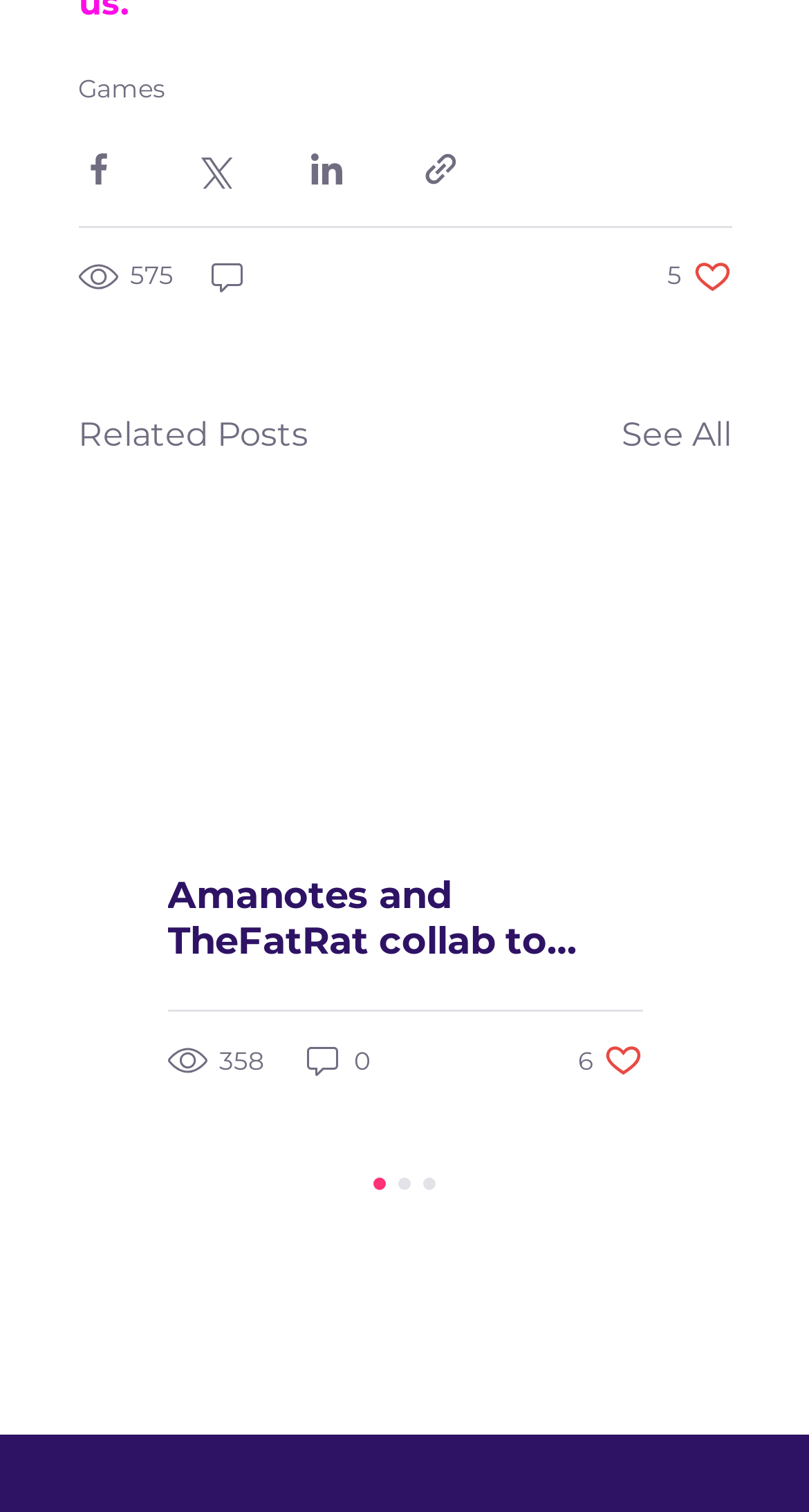Find the bounding box coordinates of the element I should click to carry out the following instruction: "Share via Facebook".

[0.096, 0.098, 0.145, 0.125]